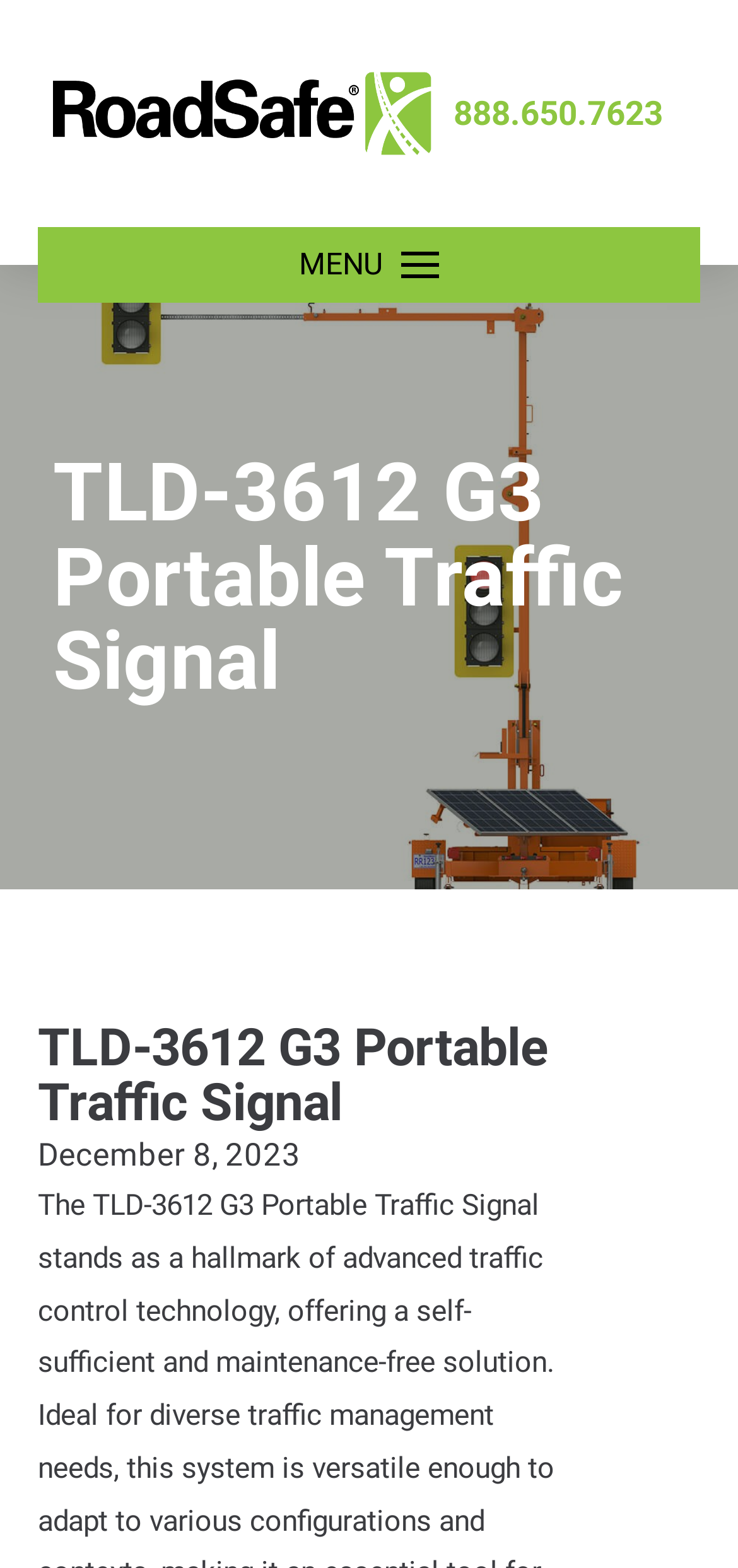What is the date displayed on the webpage?
Answer the question with as much detail as possible.

I found the date by looking at the StaticText element with the text 'December 8, 2023' which is located near the top of the webpage.